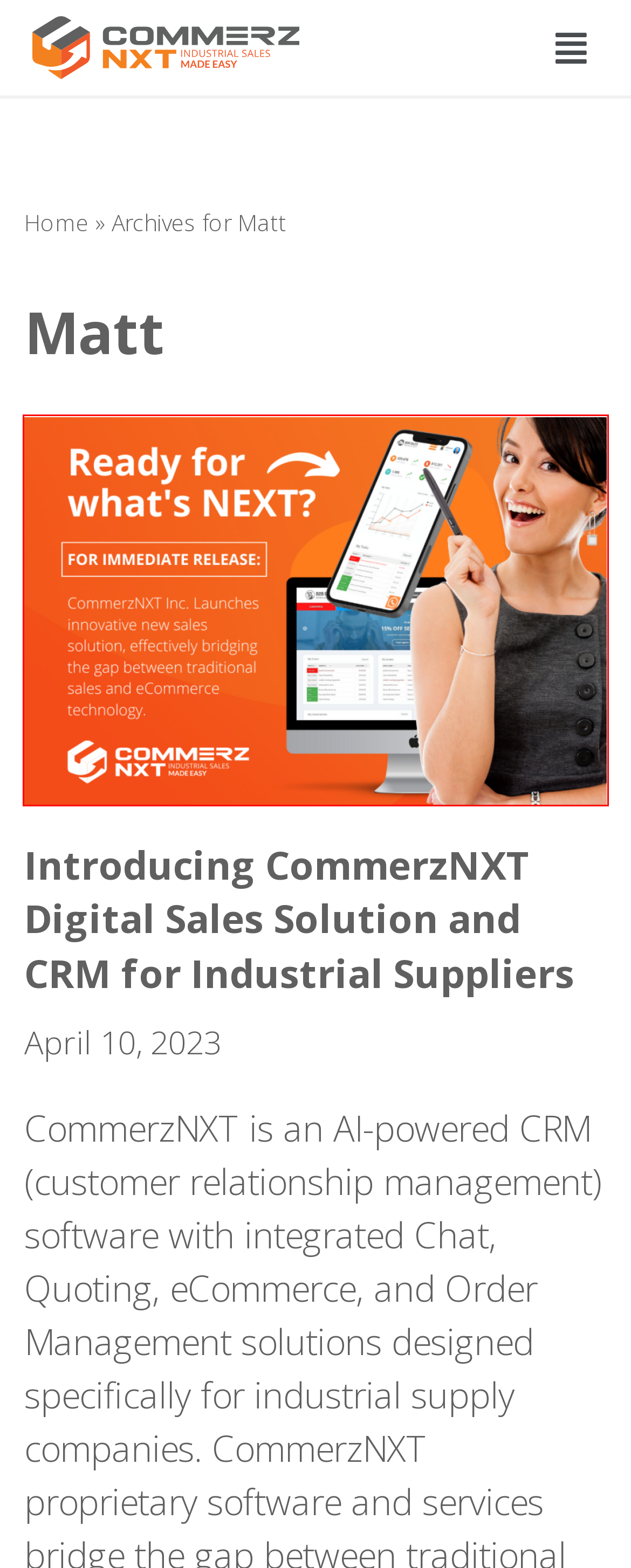Given a screenshot of a webpage featuring a red bounding box, identify the best matching webpage description for the new page after the element within the red box is clicked. Here are the options:
A. Contact Us - B2B Industrial Sales Platform
B. 3 Common [and COSTLY] B2B eCommerce Mistakes | CommerzNXT
C. Secret To Distributor Sales Growth | Hunting & Farming Approach
D. CommerzNxt | eCommerce Enablement for Industrial Distributors
E. Introducing CommerzNXT Digital Sales Solution and CRM for Industrial Suppliers | CommerzNXT
F. Mission and Vision - B2B Industrial Sales Platform
G. SEO for B2B suppliers | Follow the E.A.T. principle | CommerzNXT
H. Investors - B2B Industrial Sales Platform

E